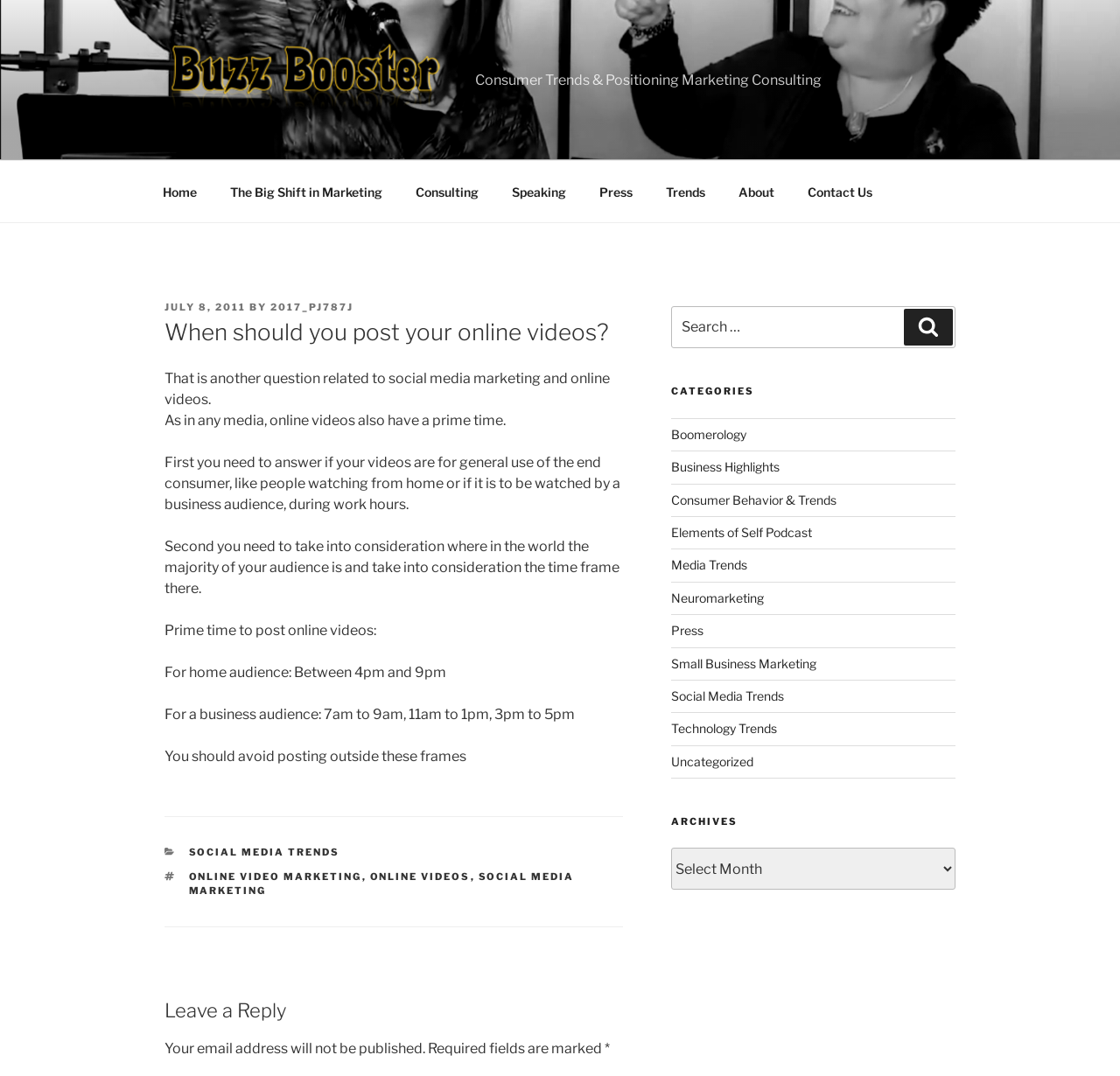Determine the bounding box coordinates for the region that must be clicked to execute the following instruction: "View Porsche Maintenance Packages".

None